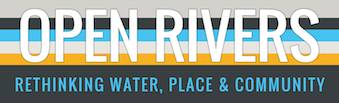Break down the image and provide a full description, noting any significant aspects.

The image features the logo of "Open Rivers," a publication dedicated to exploring and rethinking themes related to water, place, and community. The design incorporates a vibrant array of colors, including shades of blue, orange, and grey, which are harmoniously arranged in horizontal bands. The bold white lettering of "OPEN RIVERS" is prominent, accompanied by the tagline "RETHINKING WATER, PLACE & COMMUNITY" positioned underneath in a slightly smaller font. This logo symbolizes the journal's commitment to advancing conversations around environmental and social issues tied to waterways and their surrounding landscapes.